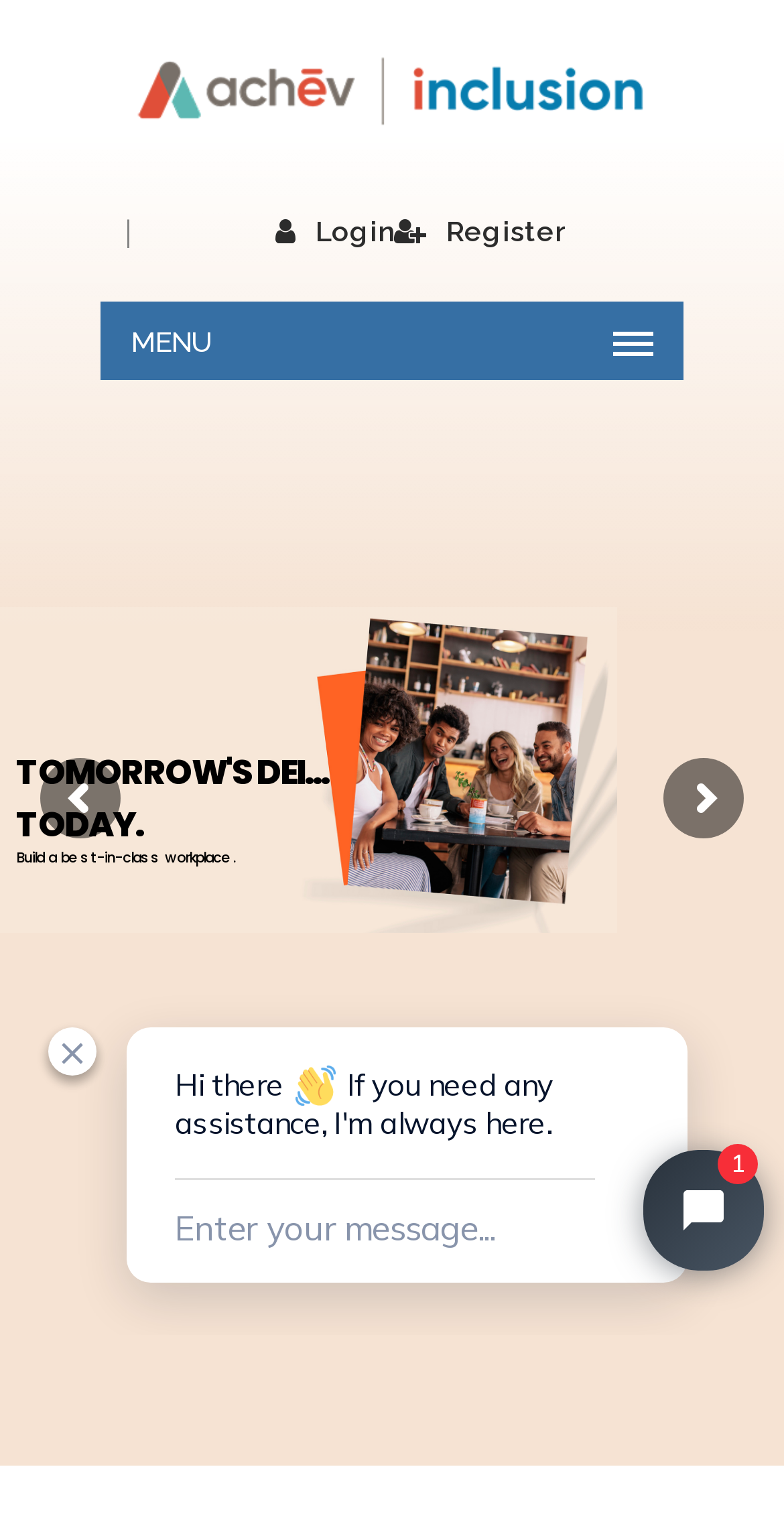Is there a login feature on the website? Based on the image, give a response in one word or a short phrase.

Yes